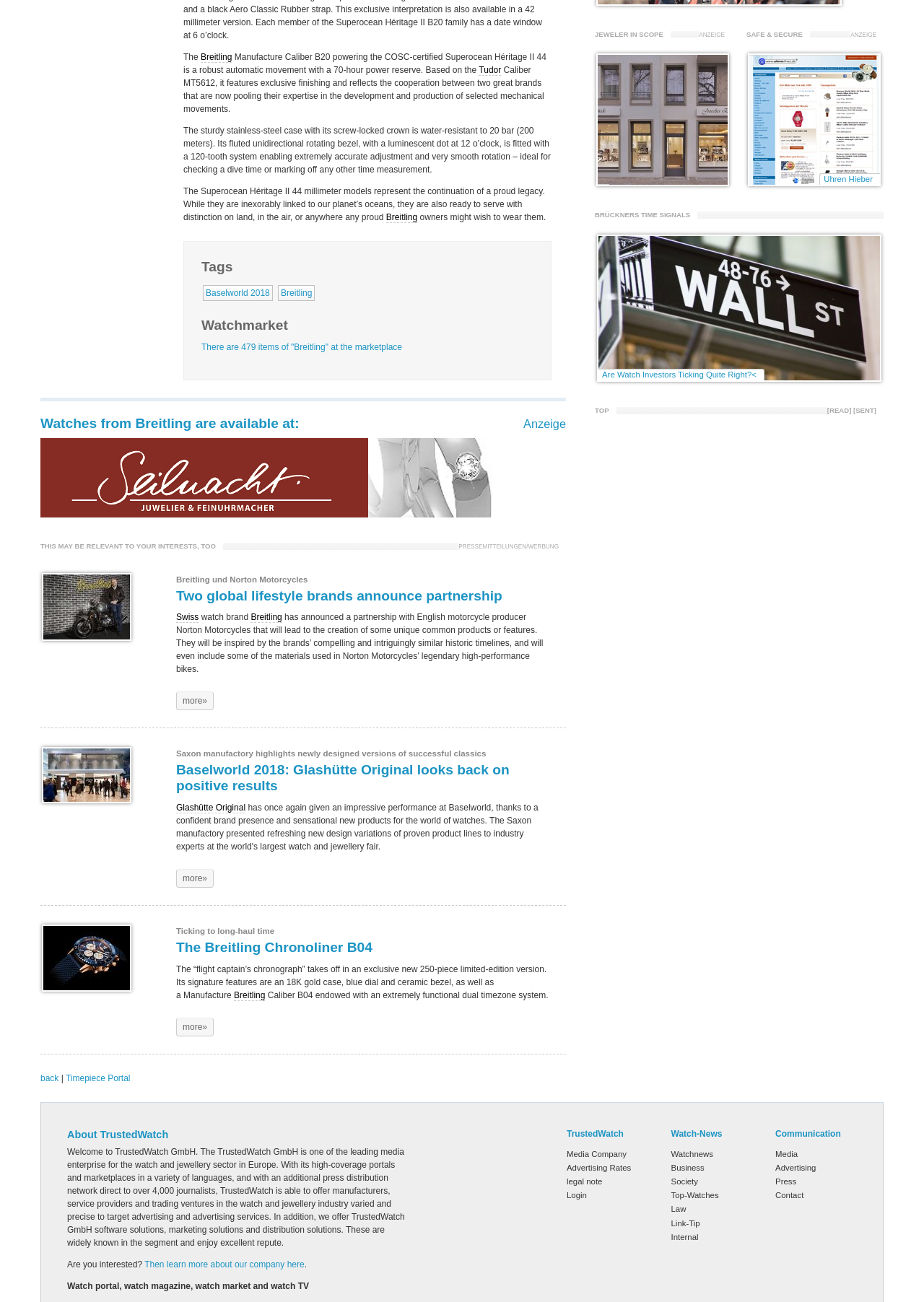Identify the bounding box coordinates necessary to click and complete the given instruction: "Click on the link to Breitling".

[0.217, 0.04, 0.251, 0.048]